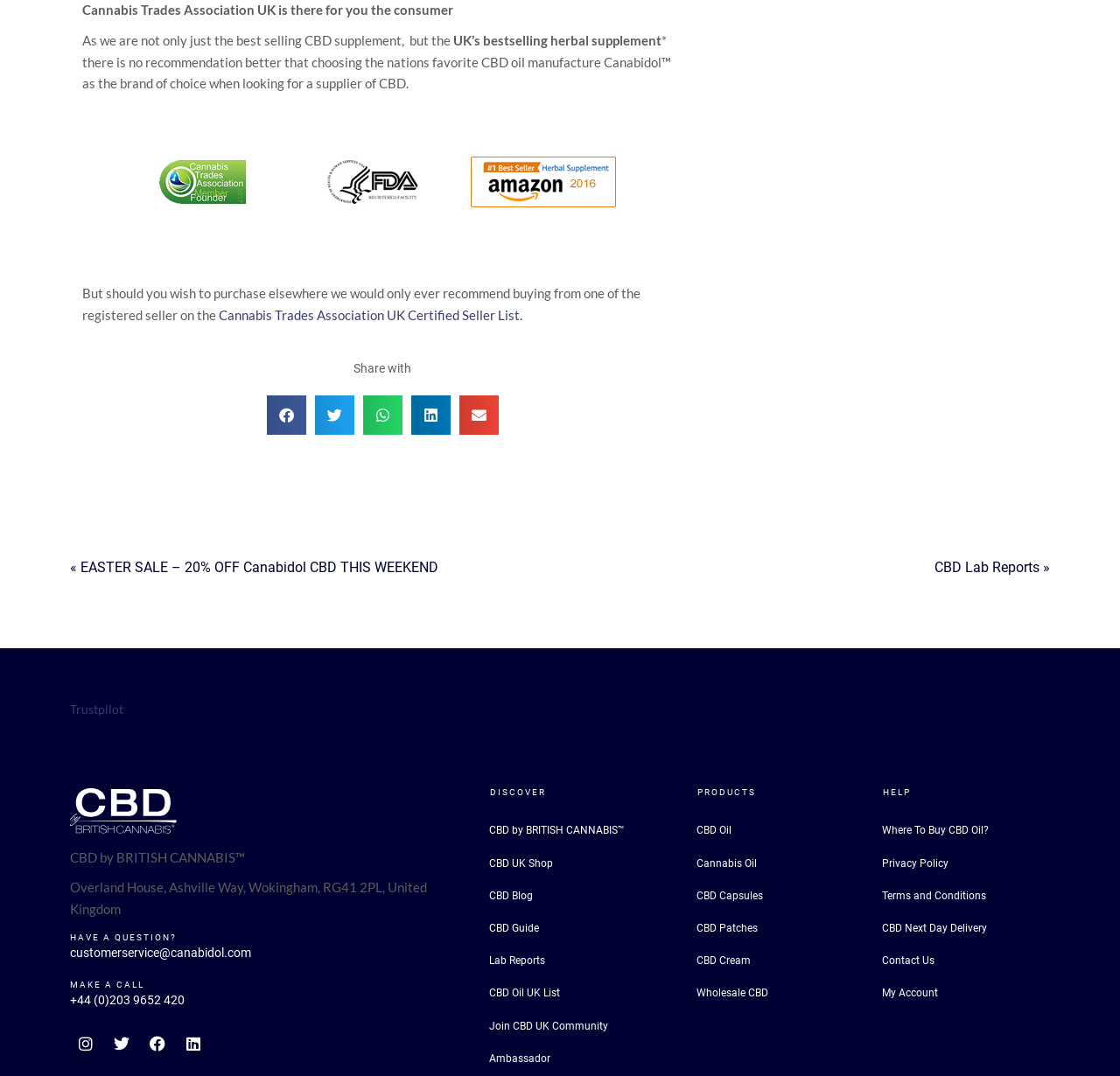Use a single word or phrase to answer this question: 
What social media platforms is the company on?

Facebook, Twitter, Instagram, LinkedIn